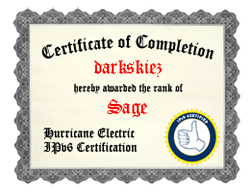Explain the image in detail, mentioning the main subjects and background elements.

The image displays a Certificate of Completion acknowledging the user "darkskiez" for achieving the rank of "Sage." The certificate is ornately framed with a decorative border, emphasizing its importance. At the bottom, it notes the certification from Hurricane Electric, a well-known organization specializing in IPv6 education and certification. Accompanying the text is a badge featuring a thumbs-up icon, symbolizing approval and successful completion of requirements for this certification.